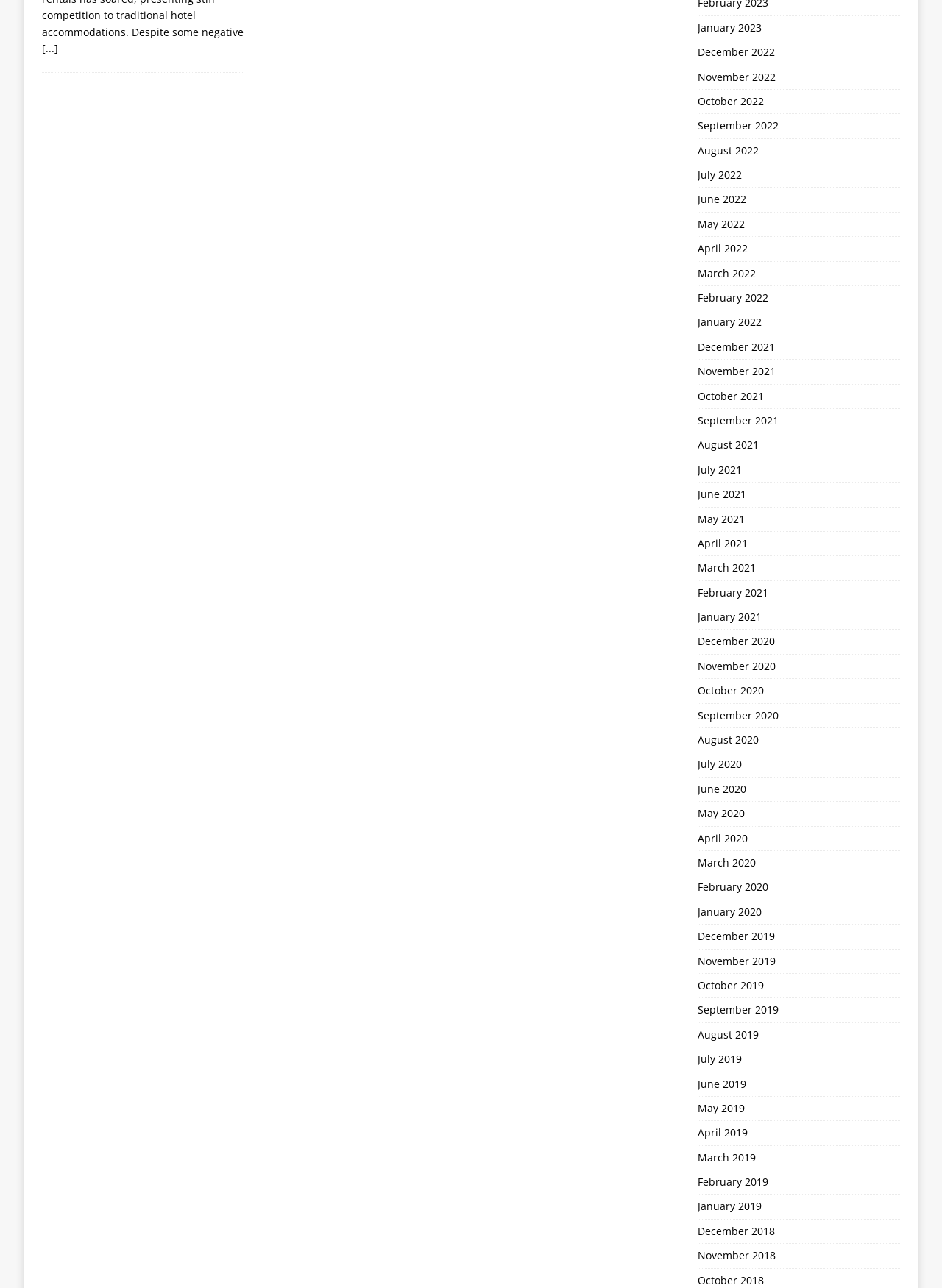Pinpoint the bounding box coordinates of the clickable area needed to execute the instruction: "View September 2022". The coordinates should be specified as four float numbers between 0 and 1, i.e., [left, top, right, bottom].

[0.74, 0.089, 0.955, 0.107]